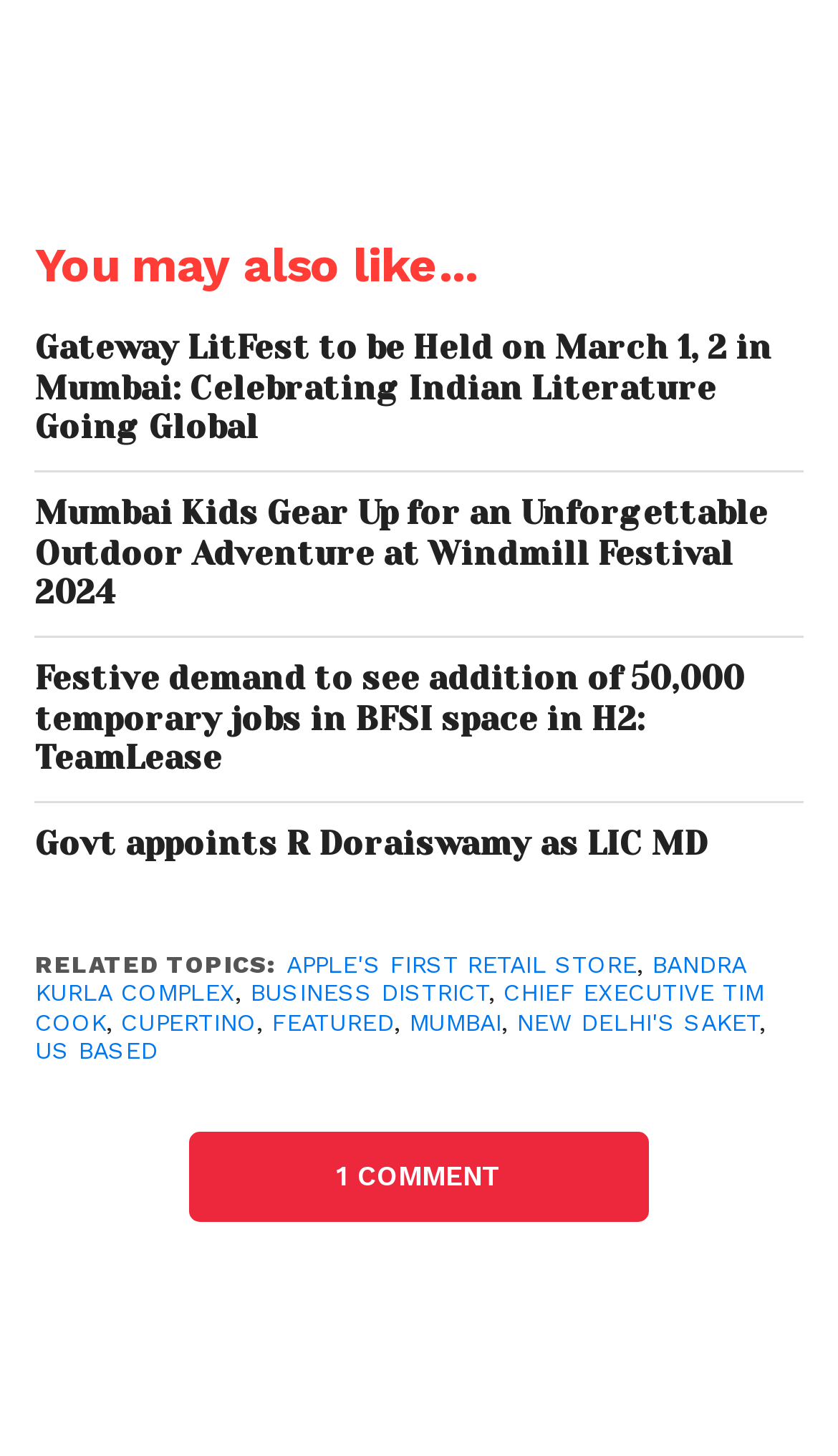Find and indicate the bounding box coordinates of the region you should select to follow the given instruction: "contact us".

None